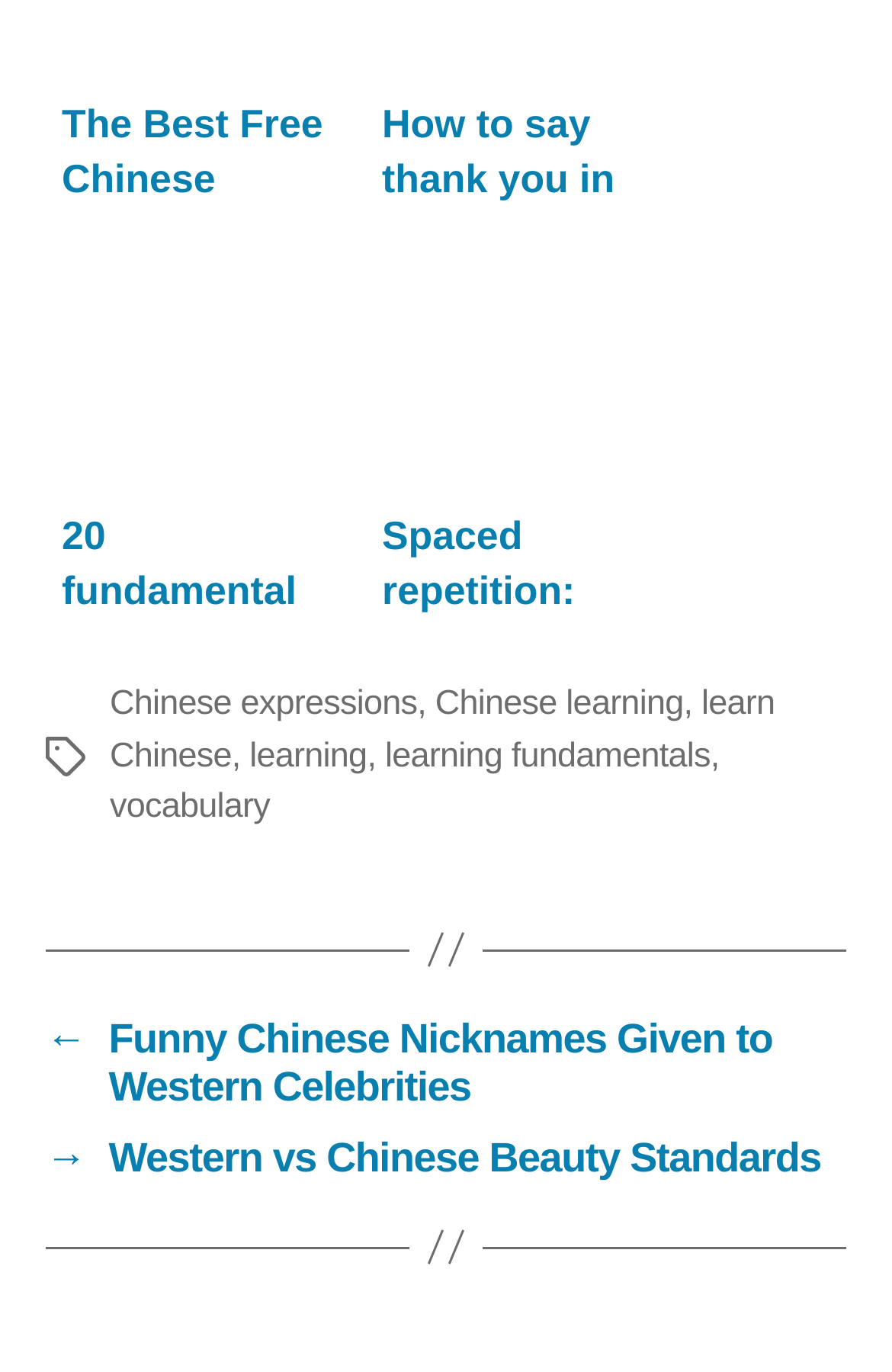Specify the bounding box coordinates of the element's region that should be clicked to achieve the following instruction: "View 'Funny Chinese Nicknames Given to Western Celebrities'". The bounding box coordinates consist of four float numbers between 0 and 1, in the format [left, top, right, bottom].

[0.051, 0.74, 0.949, 0.81]